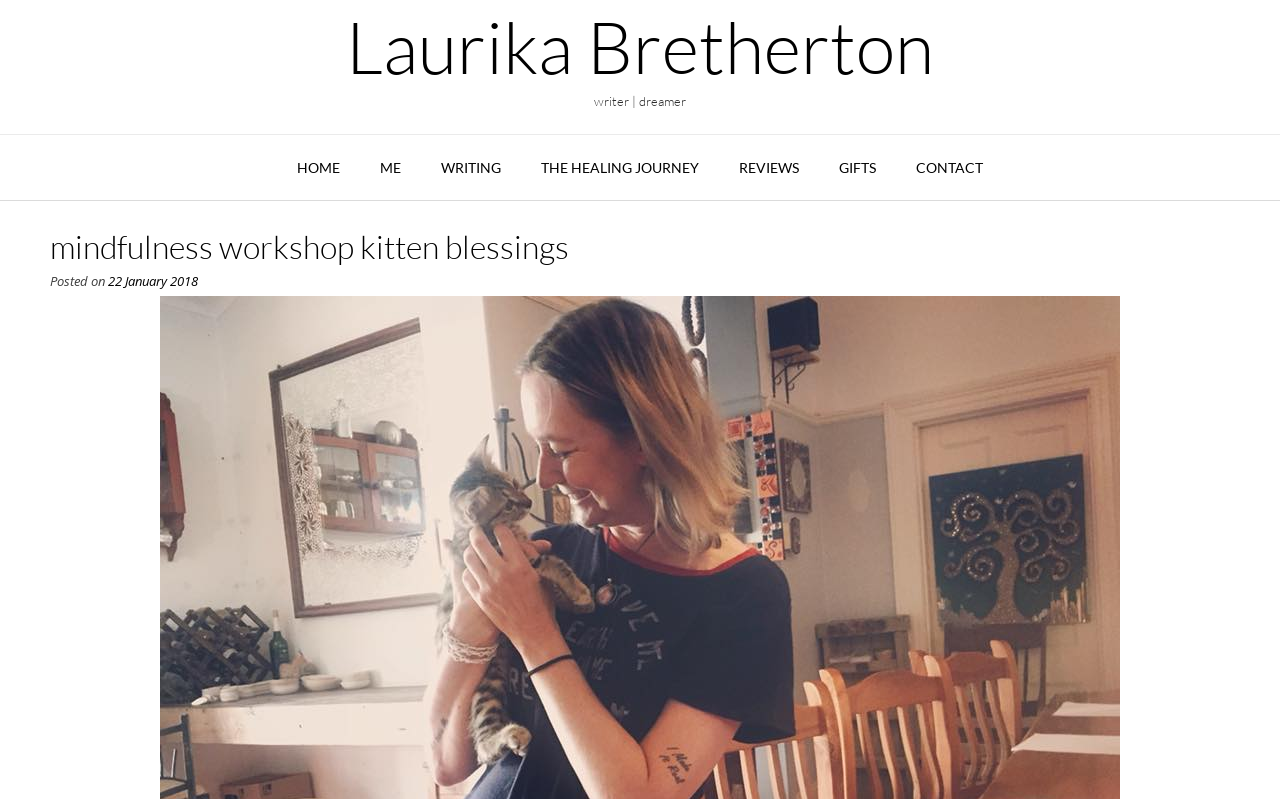What is the name of the workshop mentioned on the webpage?
Look at the screenshot and respond with one word or a short phrase.

mindfulness workshop